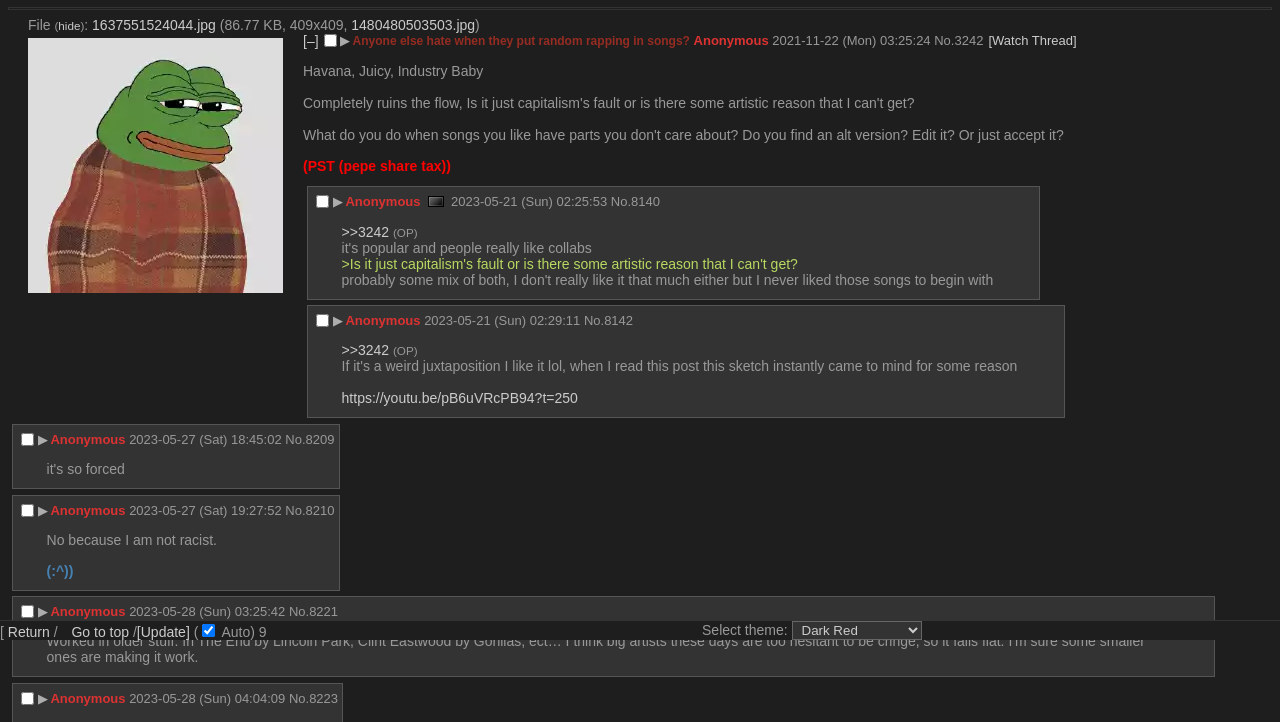Locate the UI element described by [Watch Thread] in the provided webpage screenshot. Return the bounding box coordinates in the format (top-left x, top-left y, bottom-right x, bottom-right y), ensuring all values are between 0 and 1.

[0.772, 0.046, 0.841, 0.066]